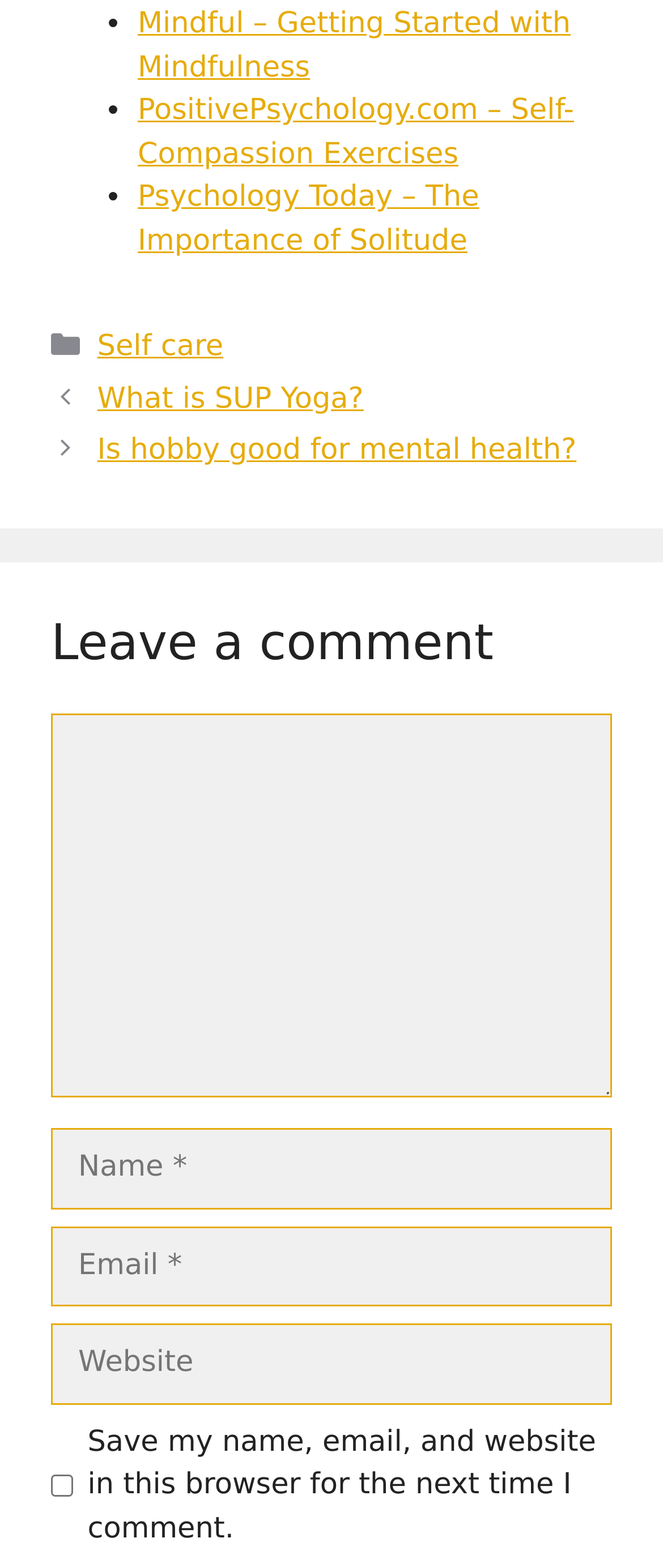How many textboxes are required in the comment section?
Please respond to the question with as much detail as possible.

In the comment section, I found three required textboxes: 'Comment', 'Name', and 'Email', which are located at coordinates [0.077, 0.455, 0.923, 0.7], [0.077, 0.72, 0.923, 0.771], and [0.077, 0.782, 0.923, 0.833] respectively.